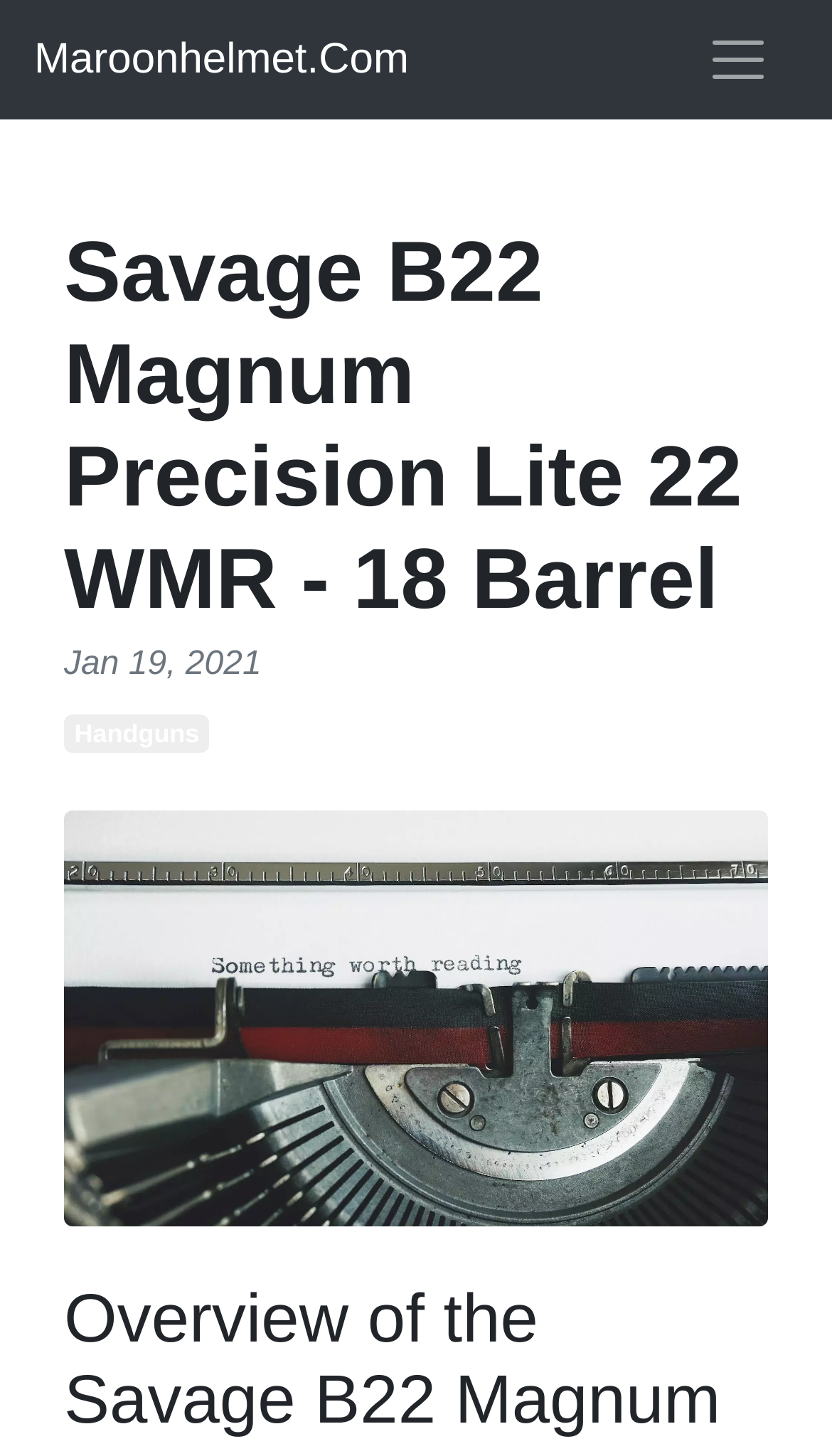What is the date mentioned on the webpage?
Please provide an in-depth and detailed response to the question.

I found the answer by examining the StaticText element on the webpage, which contains the text 'Jan 19, 2021'. This suggests that the webpage was updated or published on this specific date.